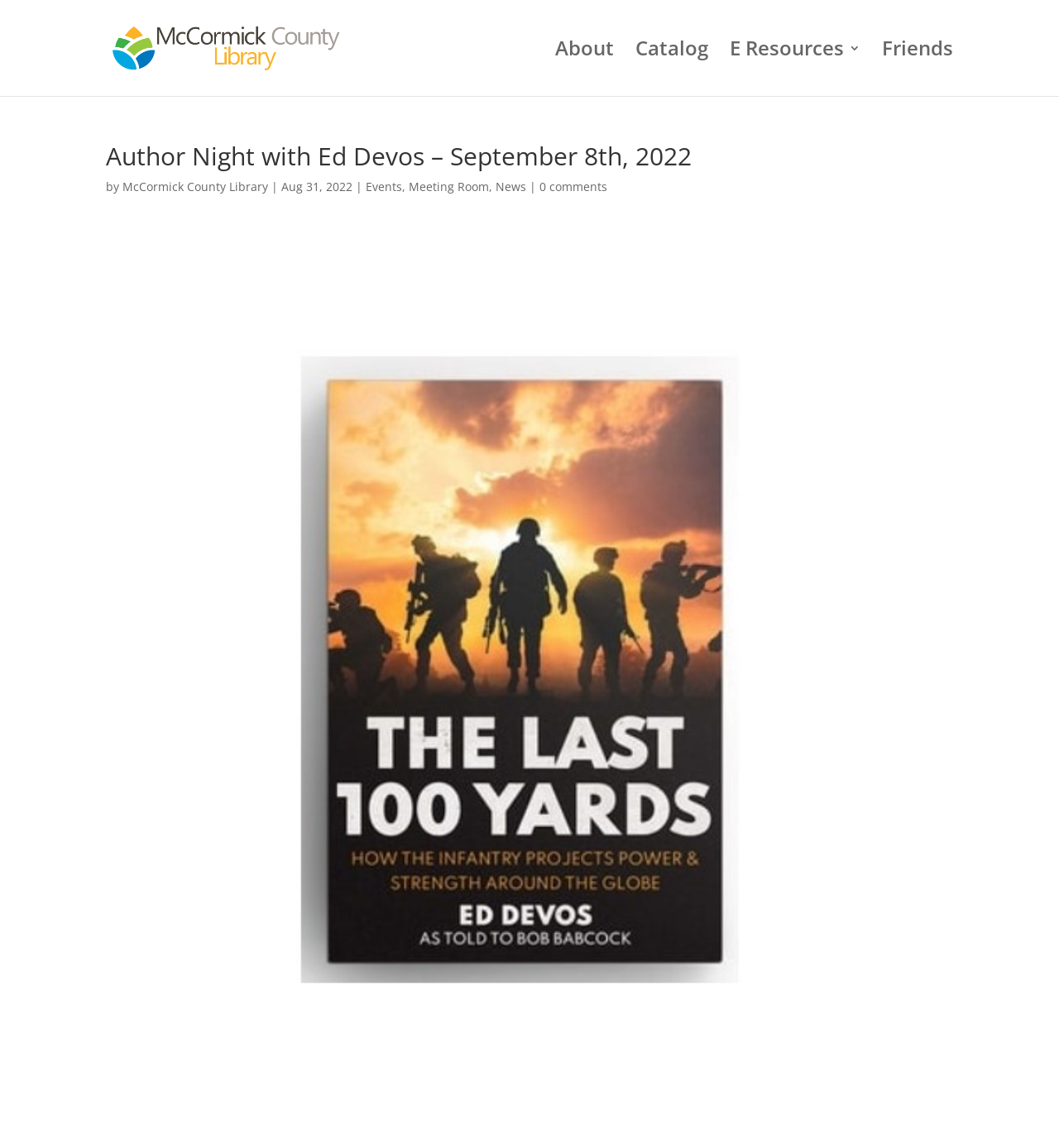Based on the image, provide a detailed and complete answer to the question: 
What is the name of the library?

I found the answer by looking at the top-left corner of the webpage, where there is a link with the text 'McCormick County Library'.